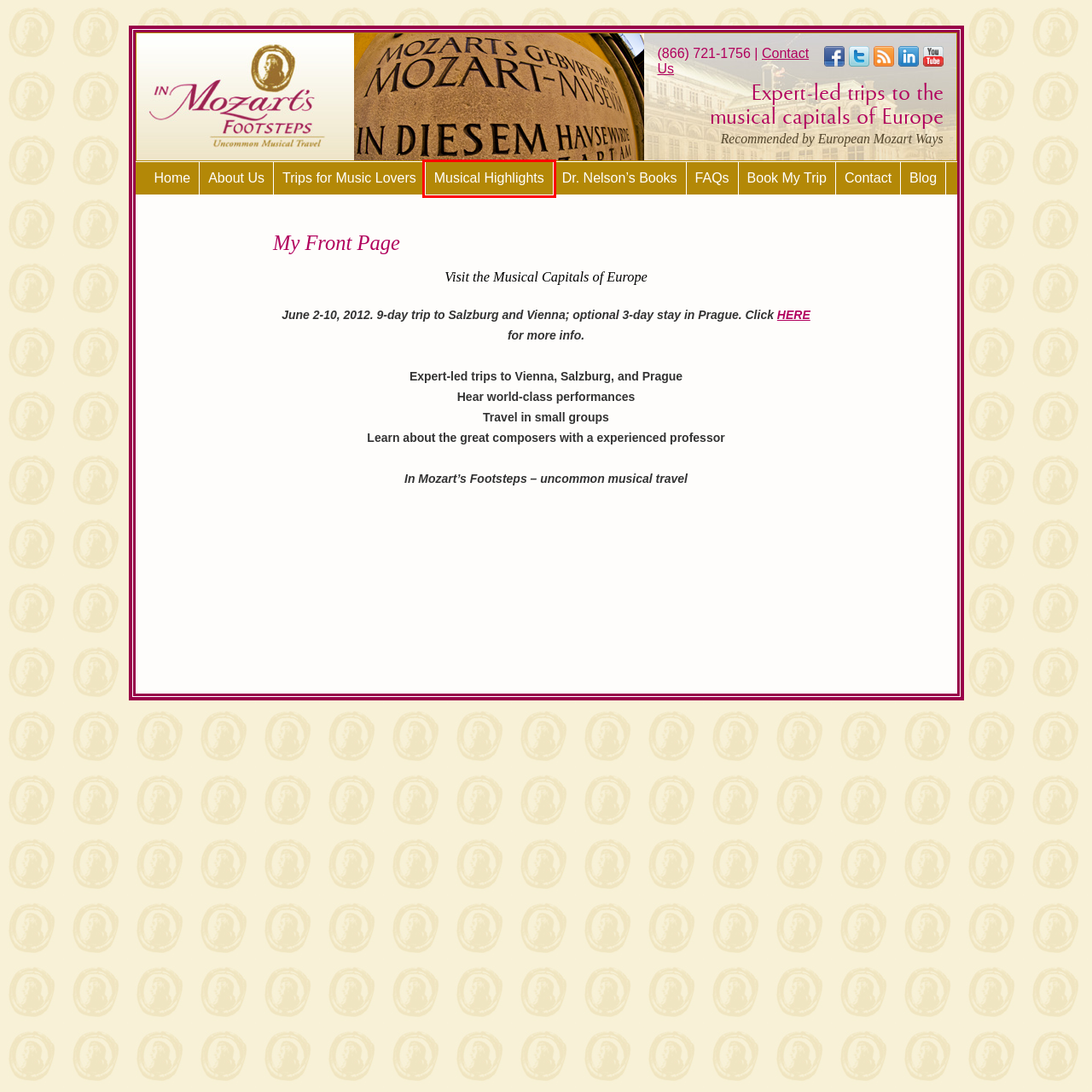You have a screenshot of a webpage with a red bounding box around an element. Select the webpage description that best matches the new webpage after clicking the element within the red bounding box. Here are the descriptions:
A. In Mozart's Footsteps » Contact In Mozart's Footsteps
B. In Mozart's Footsteps – Uncommon Musical Travel » Classical Music Tours of Europe
C. In Mozart's Footsteps - Uncommon Musical Travel » Blog
D. In Mozart's Footsteps » Book My Music Lover's Trip
E. In Mozart's Footsteps » All About Our Expert Led Music Trips
F. In Mozart's Footsteps - David Nelson's books on Vienna and Salzburg
G. In Mozart's Footsteps » Musical Attractions of Vienna and Salzburg
H. In Mozart's Footsteps » FAQ's for In Mozart's Footsteps

G